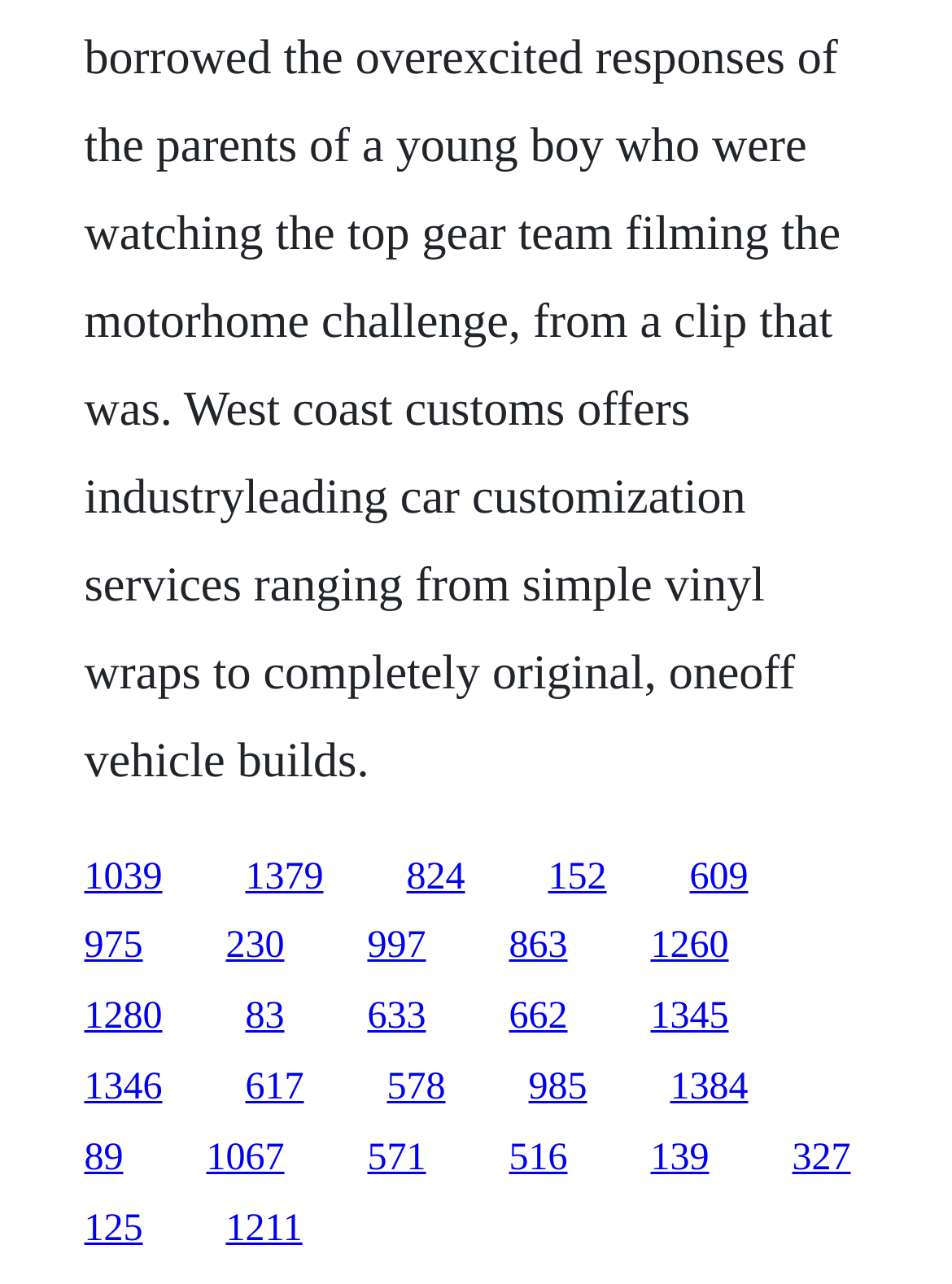Are all links aligned horizontally?
Give a detailed response to the question by analyzing the screenshot.

I compared the x1 coordinates of all link elements and found that they are not identical, indicating that not all links are aligned horizontally.